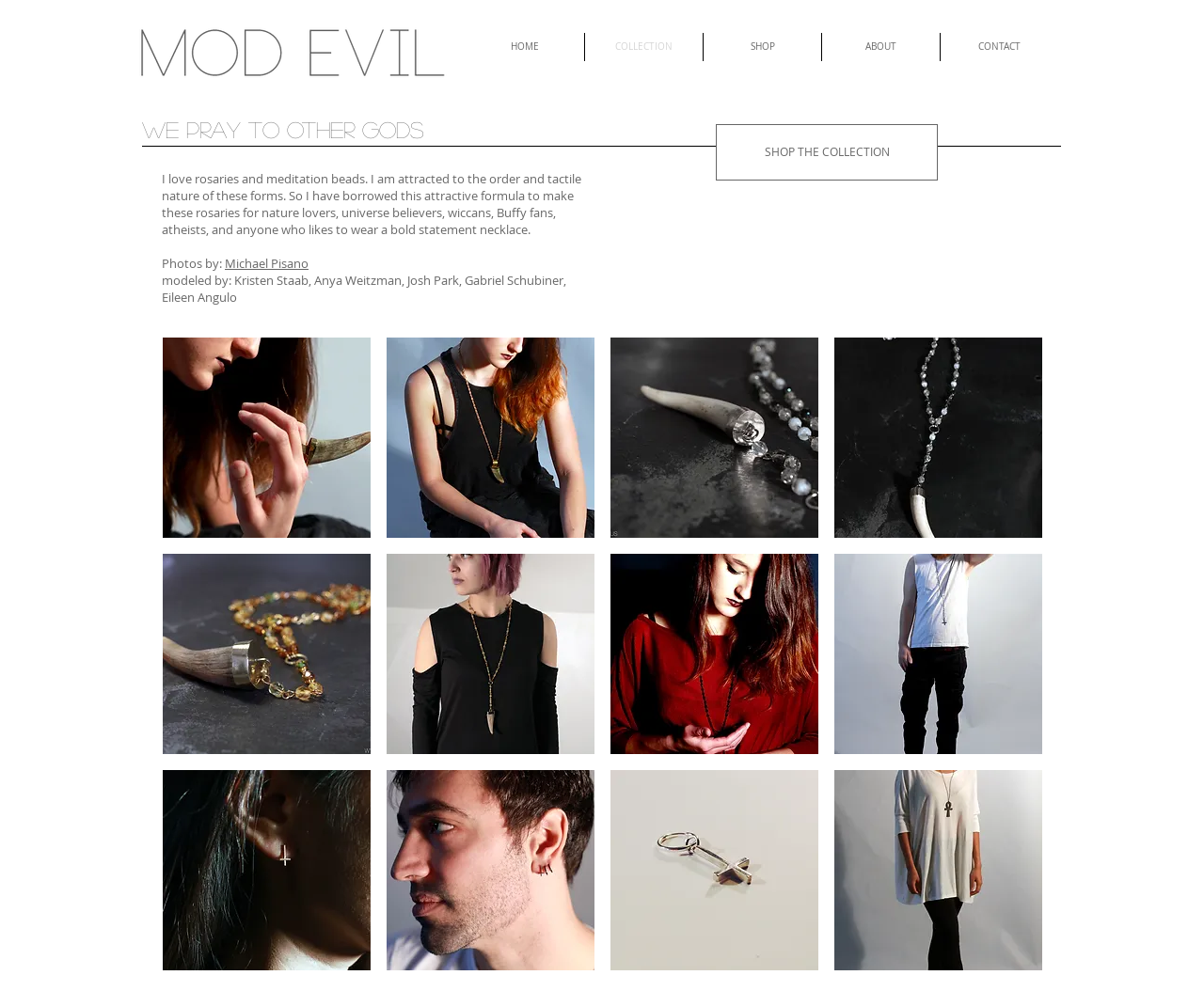How many jewelry items are displayed?
Please respond to the question with as much detail as possible.

There are 12 jewelry items displayed on the webpage, each with a button and an accompanying image, including the Diana Ring, Diana Necklace, Tara Rosary, and others.